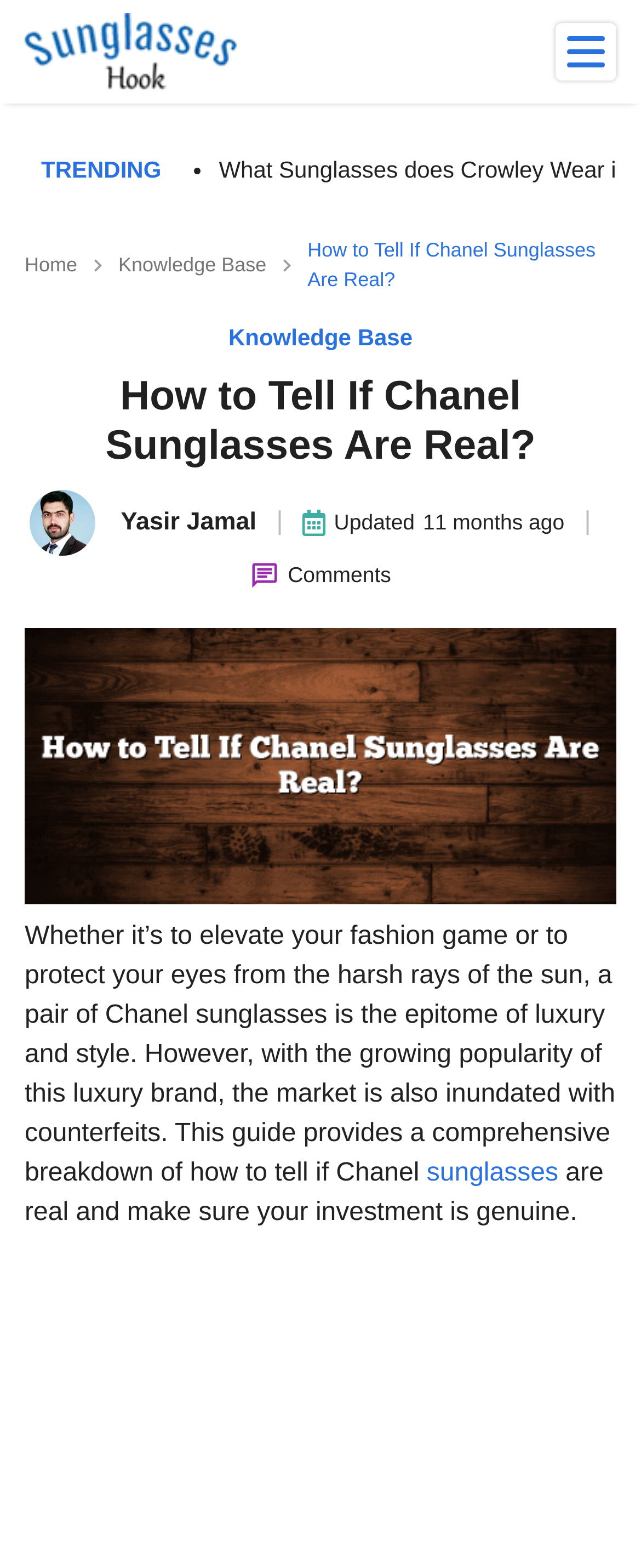Could you highlight the region that needs to be clicked to execute the instruction: "access the Comcast website"?

None